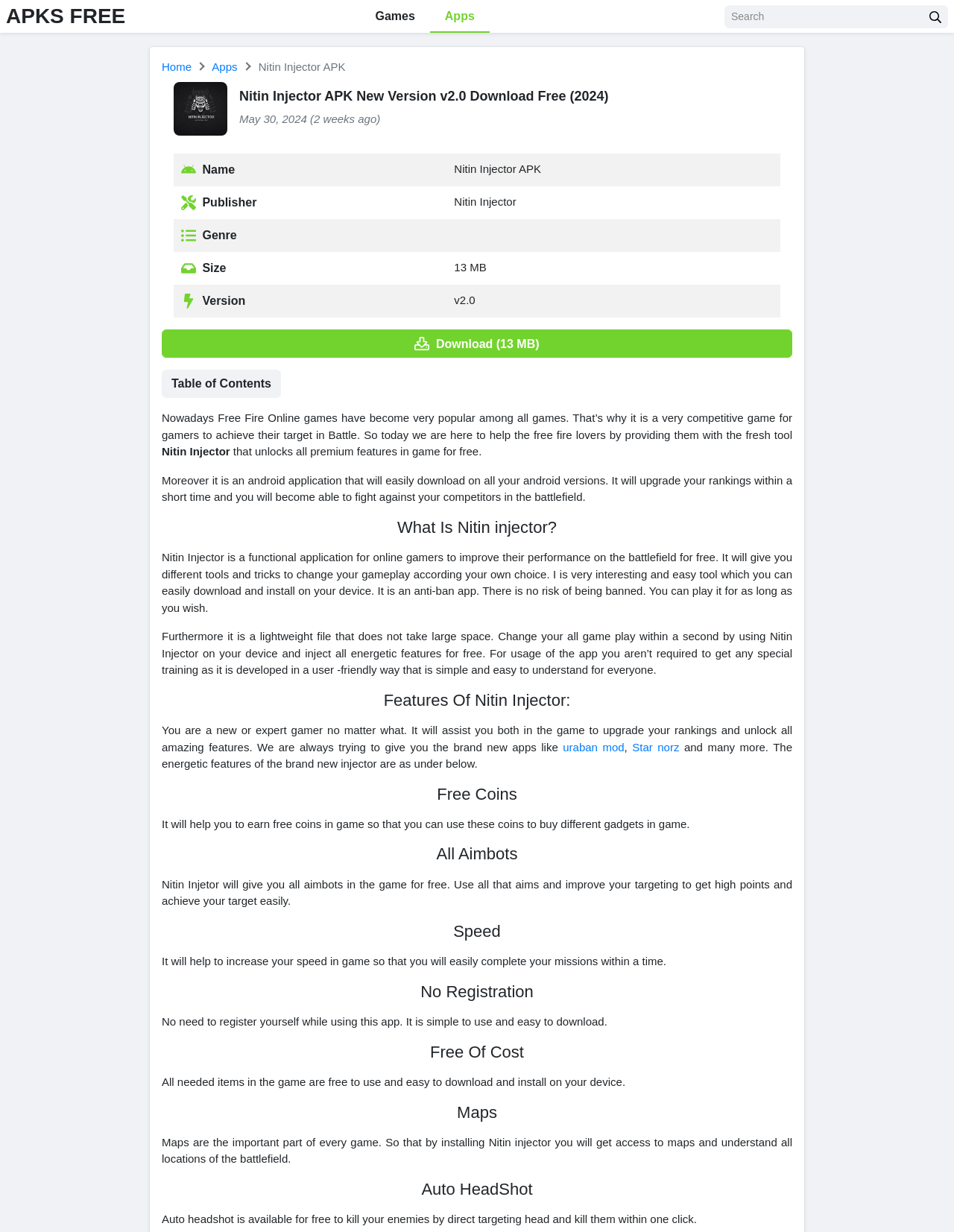Give a one-word or one-phrase response to the question:
What is the feature of Auto HeadShot in Nitin Injector?

Kill enemies with one click